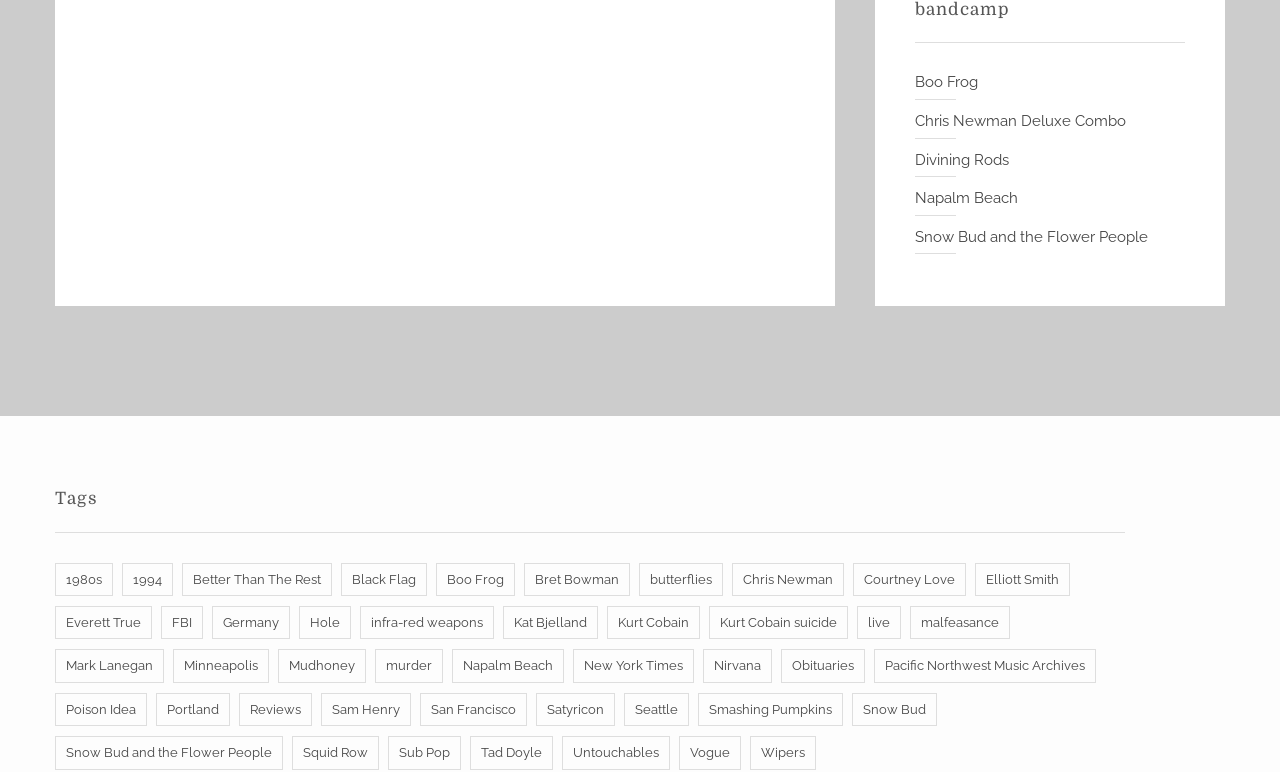Can you identify the bounding box coordinates of the clickable region needed to carry out this instruction: 'Browse items related to Napalm Beach'? The coordinates should be four float numbers within the range of 0 to 1, stated as [left, top, right, bottom].

[0.715, 0.245, 0.795, 0.268]